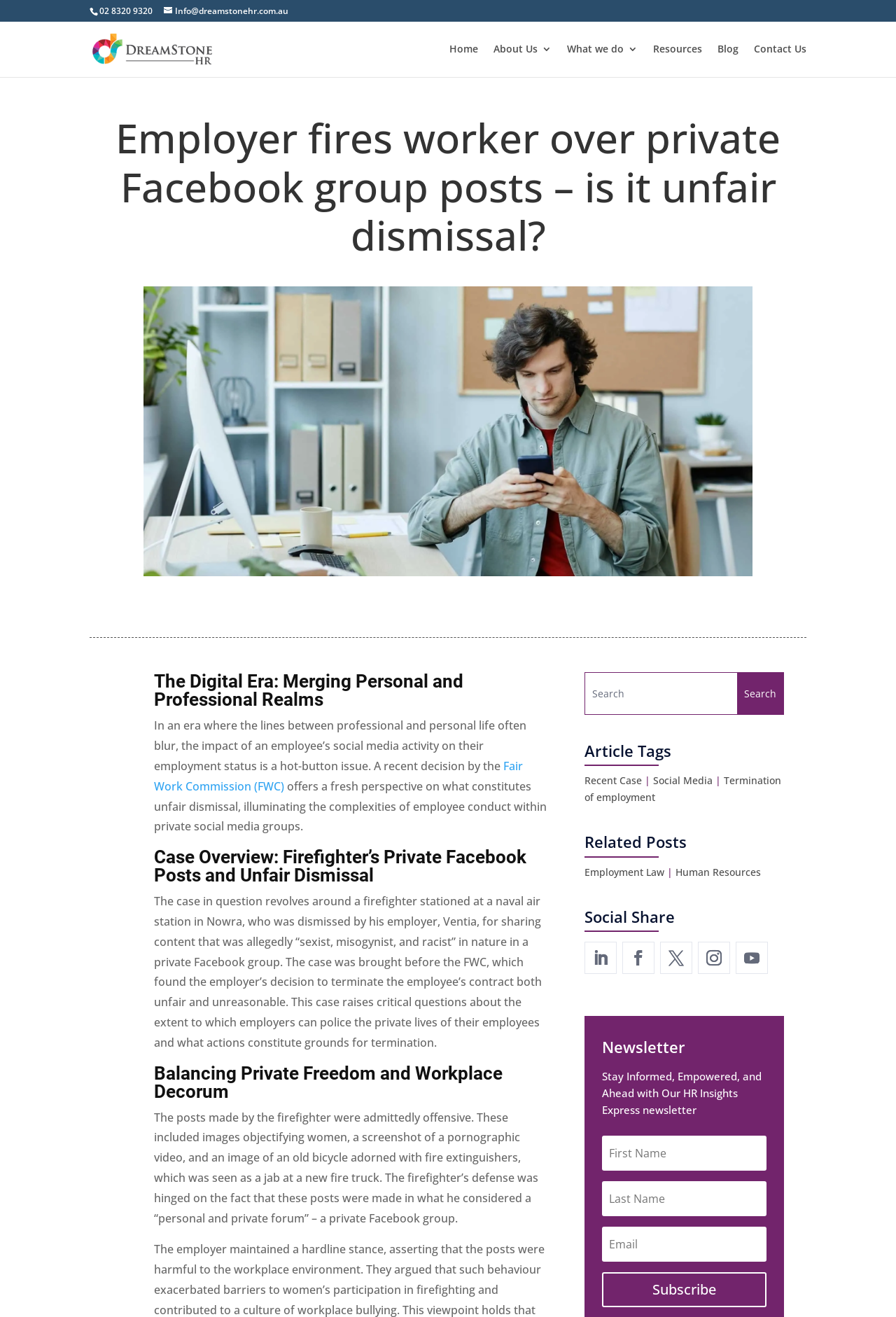Identify the bounding box coordinates of the region that needs to be clicked to carry out this instruction: "Share the article on Facebook". Provide these coordinates as four float numbers ranging from 0 to 1, i.e., [left, top, right, bottom].

[0.695, 0.715, 0.731, 0.74]